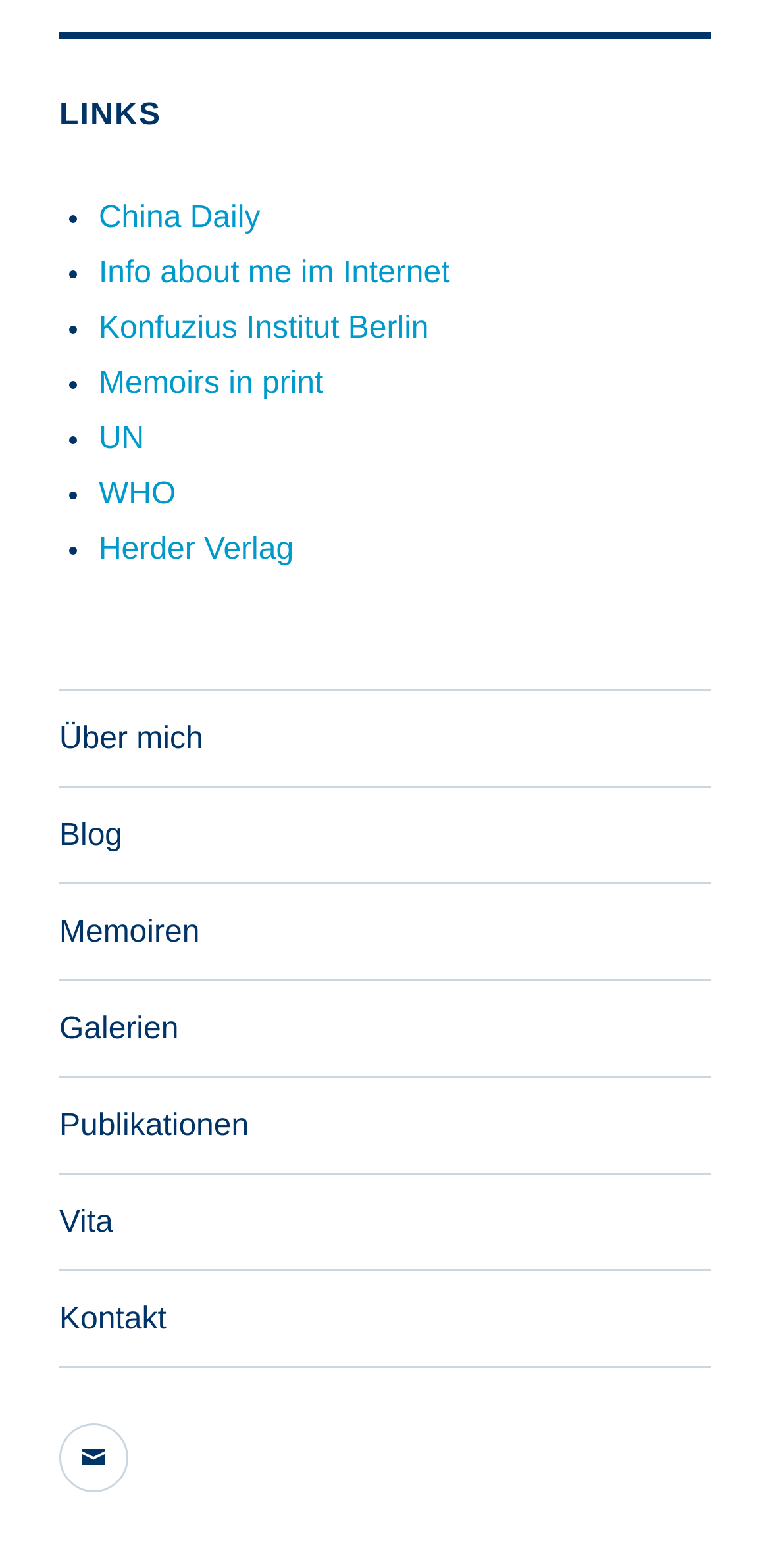Identify the bounding box coordinates of the region that should be clicked to execute the following instruction: "visit WHO website".

[0.128, 0.305, 0.228, 0.326]